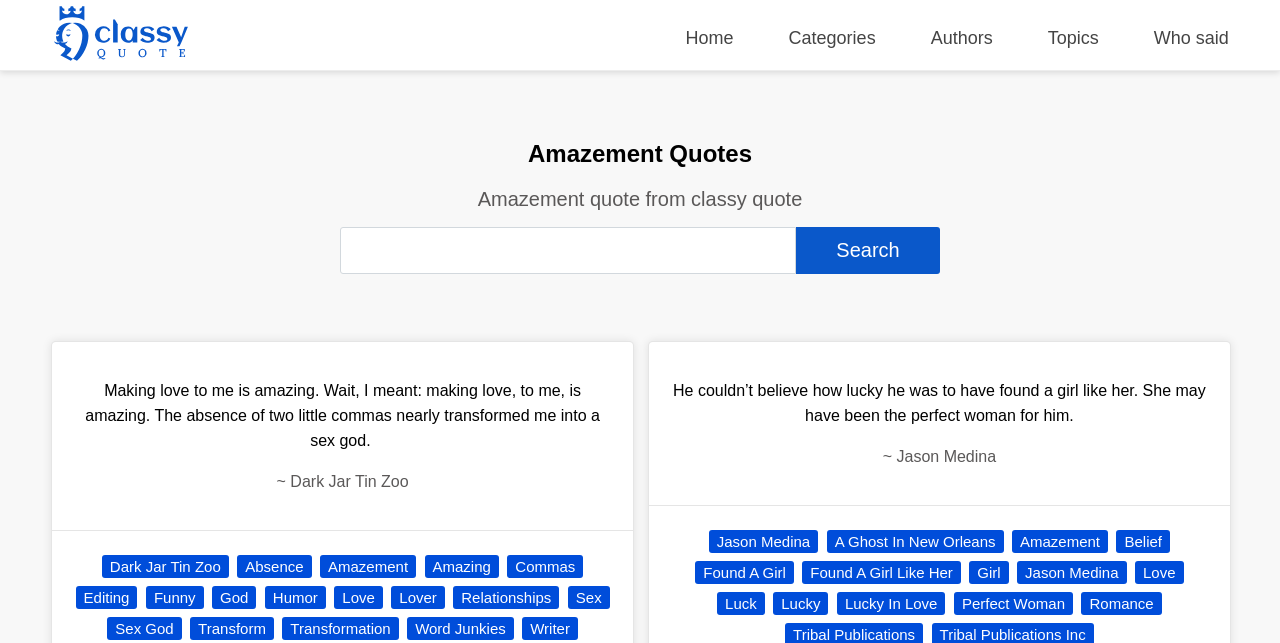Pinpoint the bounding box coordinates of the area that should be clicked to complete the following instruction: "Explore Amazement quotes". The coordinates must be given as four float numbers between 0 and 1, i.e., [left, top, right, bottom].

[0.016, 0.292, 0.984, 0.328]